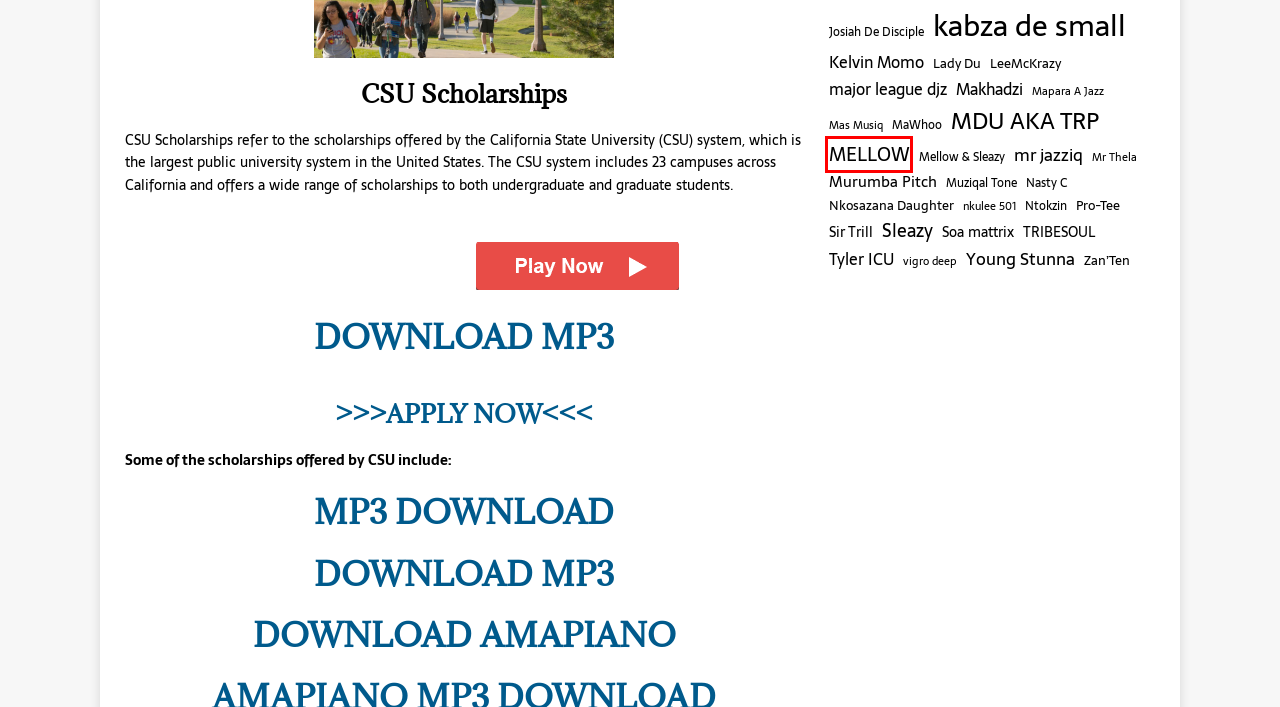Analyze the webpage screenshot with a red bounding box highlighting a UI element. Select the description that best matches the new webpage after clicking the highlighted element. Here are the options:
A. Tubidy Mp3 Download Tyler ICU | Fakaza
B. Tubidy Mp3 Download Mellow & Sleazy | Fakaza
C. Tubidy Mp3 Download Zan’Ten | Fakaza
D. Tubidy Mp3 Download Mas Musiq | Fakaza
E. Tubidy Mp3 Download Josiah De Disciple | Fakaza
F. Tubidy Mp3 Download Mapara A Jazz | Fakaza
G. Tubidy Mp3 Download MELLOW | Fakaza
H. Tubidy Mp3 Download MDU AKA TRP | Fakaza

G